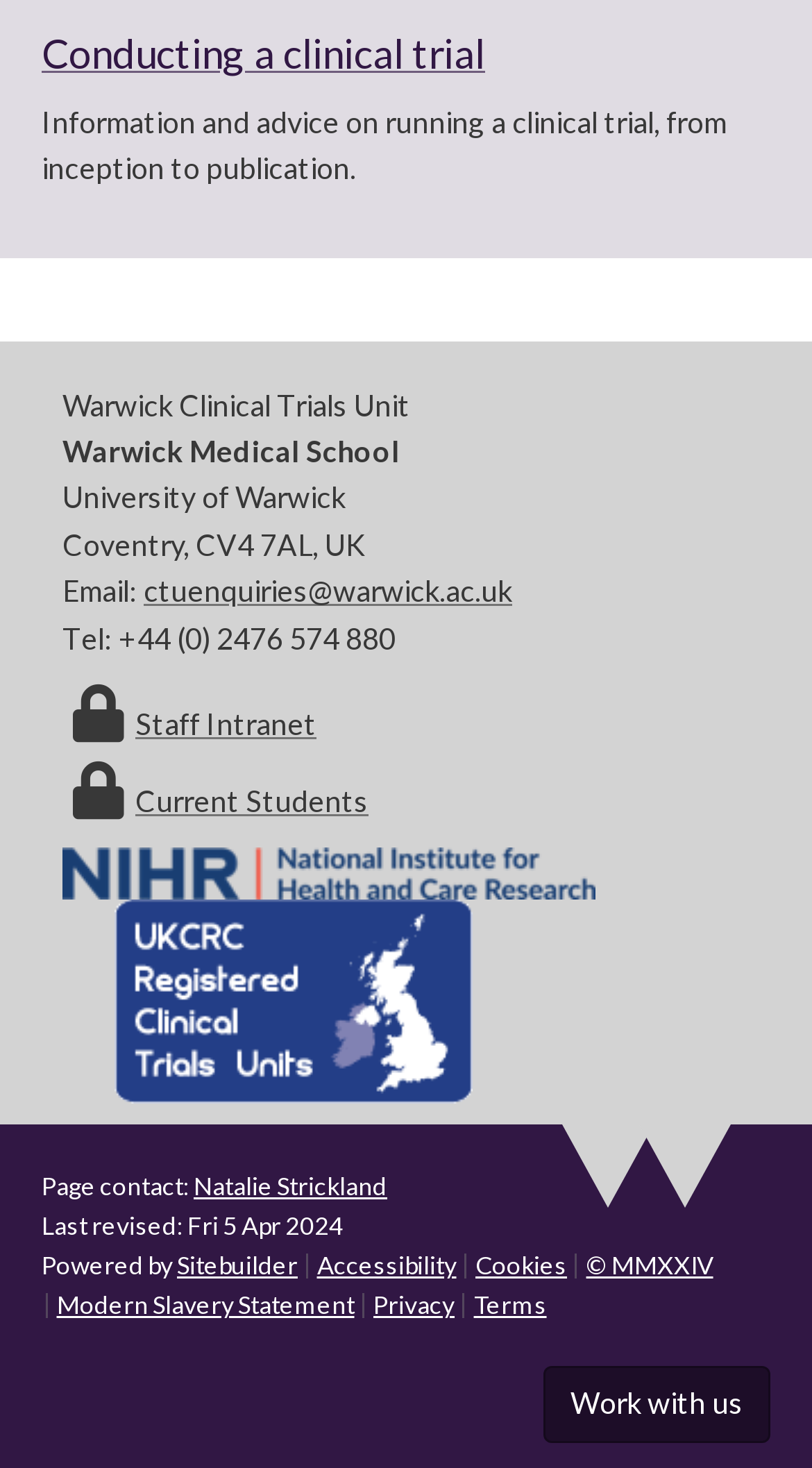Identify the bounding box coordinates for the UI element described by the following text: "Home". Provide the coordinates as four float numbers between 0 and 1, in the format [left, top, right, bottom].

None